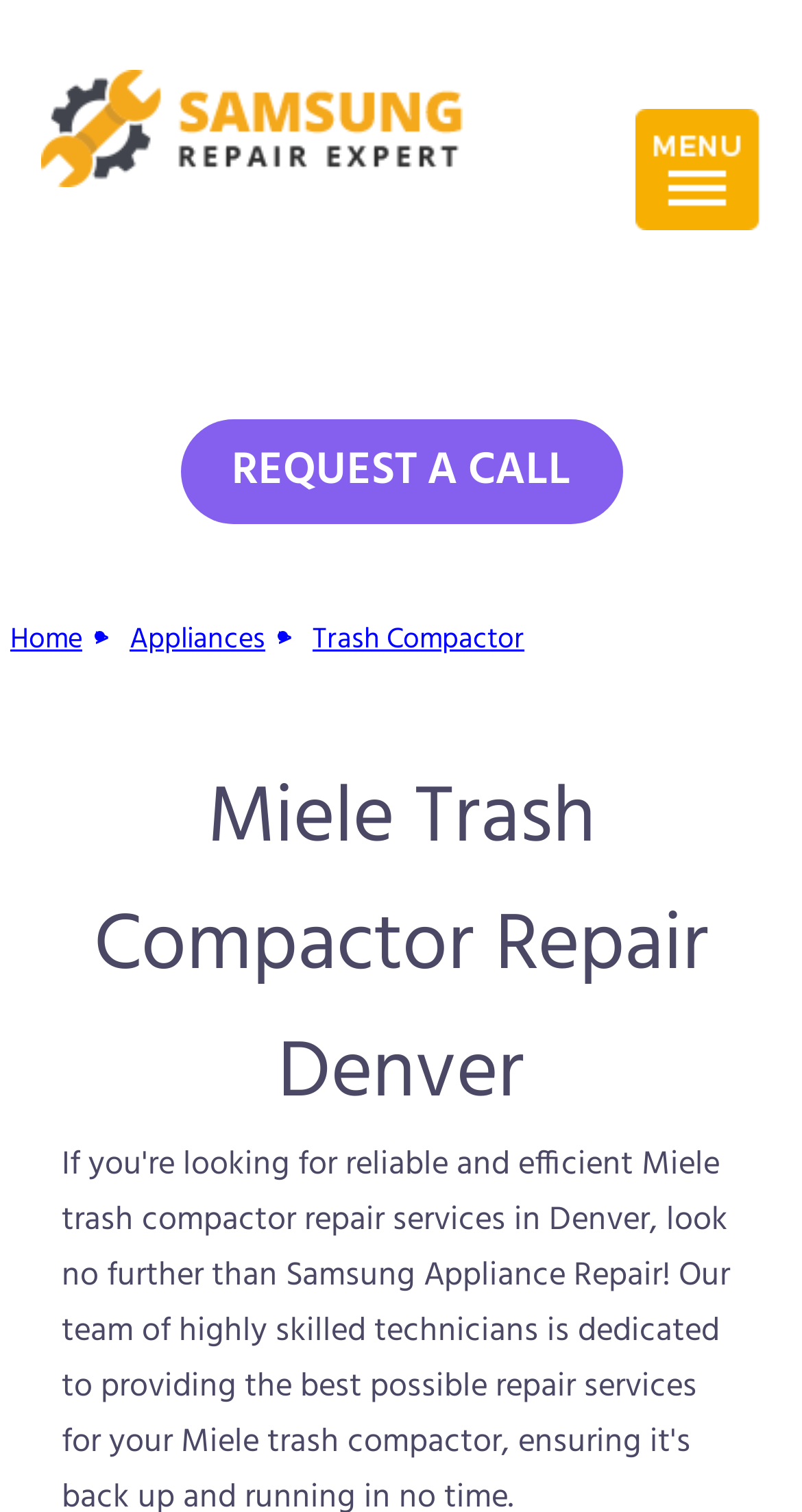Identify and extract the heading text of the webpage.

Miele Trash Compactor Repair Denver